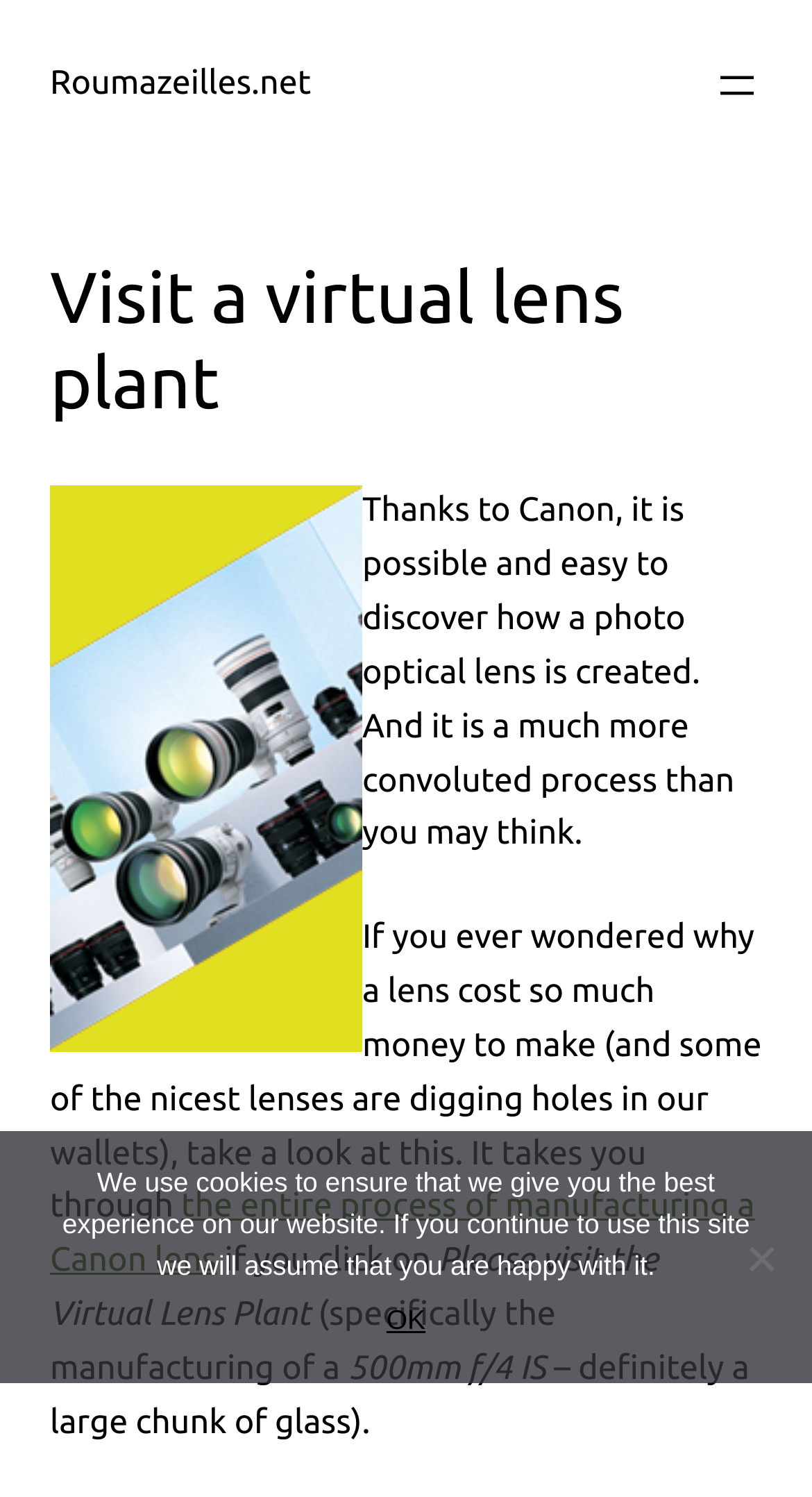Create an elaborate caption that covers all aspects of the webpage.

The webpage is about visiting a virtual lens plant, specifically showcasing the manufacturing process of a Canon lens. At the top left, there is a link to "Roumazeilles.net" and a button to "Open menu" on the top right. Below the button, a heading "Visit a virtual lens plant" is displayed. 

To the right of the heading, there is an image of "Canon lenses". Below the image, a paragraph of text explains that Canon allows users to discover how a photo optical lens is created, and it's a more convoluted process than one might think. 

Further down, another paragraph of text discusses the cost of lenses and invites users to explore the manufacturing process. A link to "the entire process of manufacturing a Canon lens" is provided. The text continues, asking users to visit the Virtual Lens Plant, specifically the manufacturing of a 500mm f/4 IS lens, which is described as a large chunk of glass.

At the bottom of the page, a "Cookie Notice" dialog is displayed, informing users that the website uses cookies to ensure the best experience. The dialog provides an "OK" button and a "No" option.